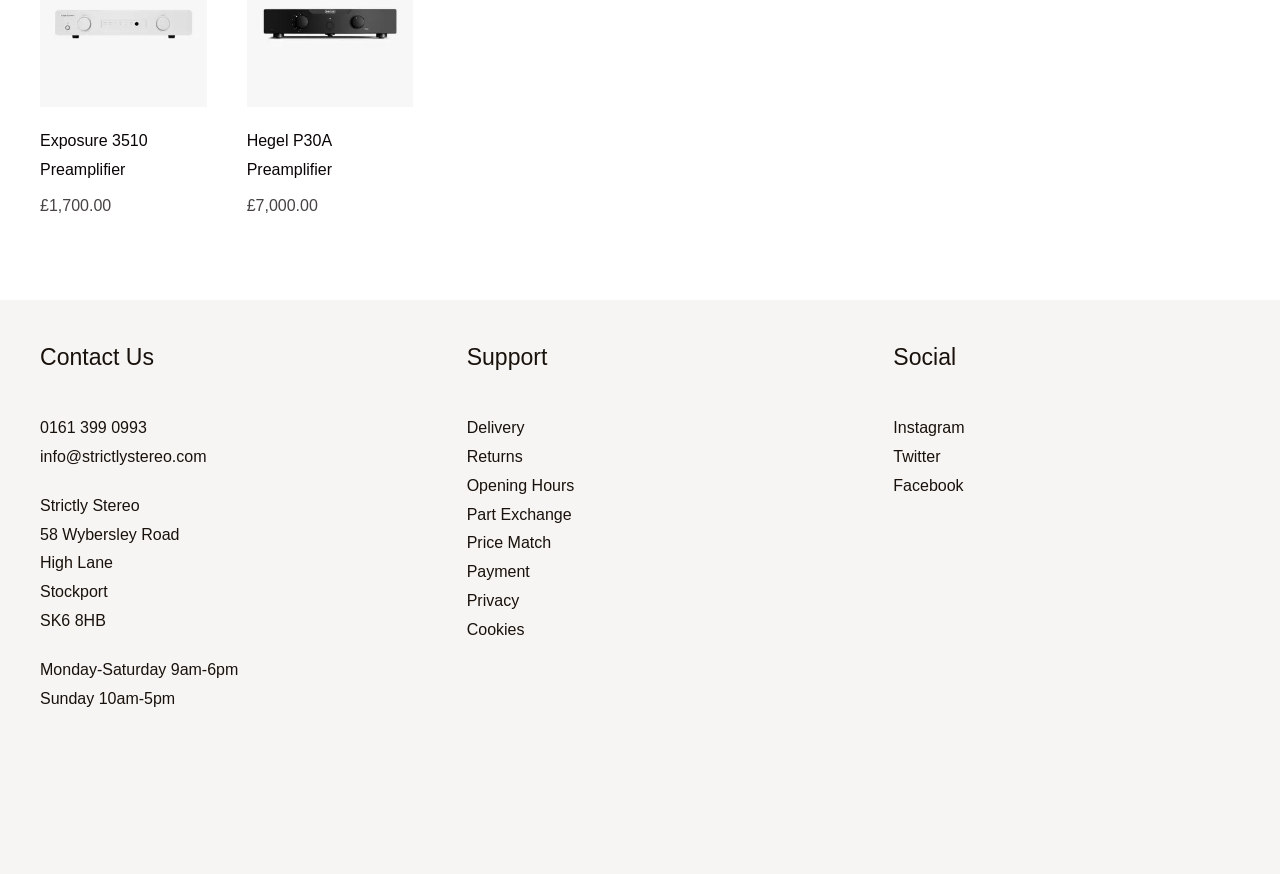Please locate the bounding box coordinates of the region I need to click to follow this instruction: "Contact us by phone".

[0.031, 0.48, 0.115, 0.502]